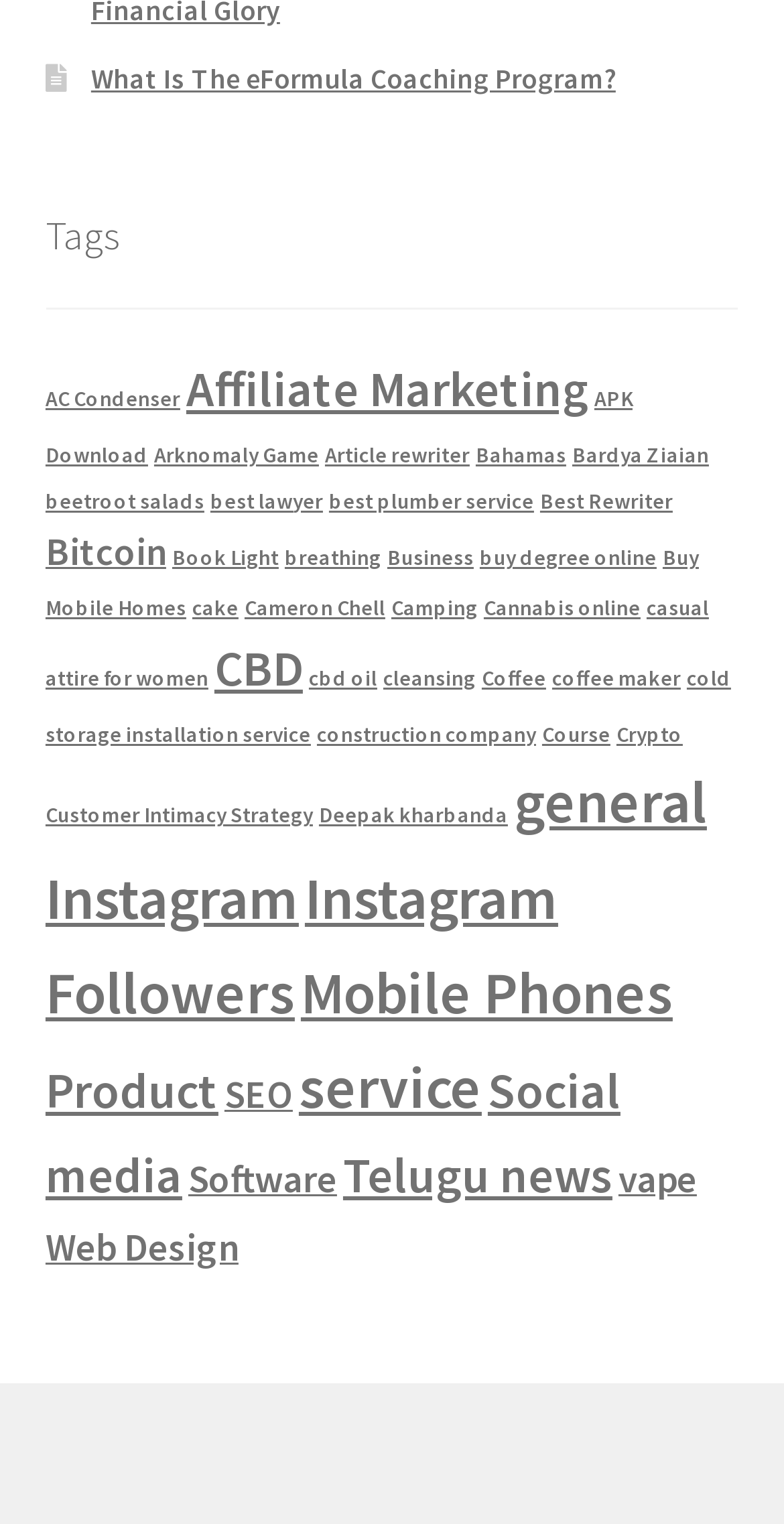Given the element description "Web Design" in the screenshot, predict the bounding box coordinates of that UI element.

[0.058, 0.802, 0.304, 0.834]